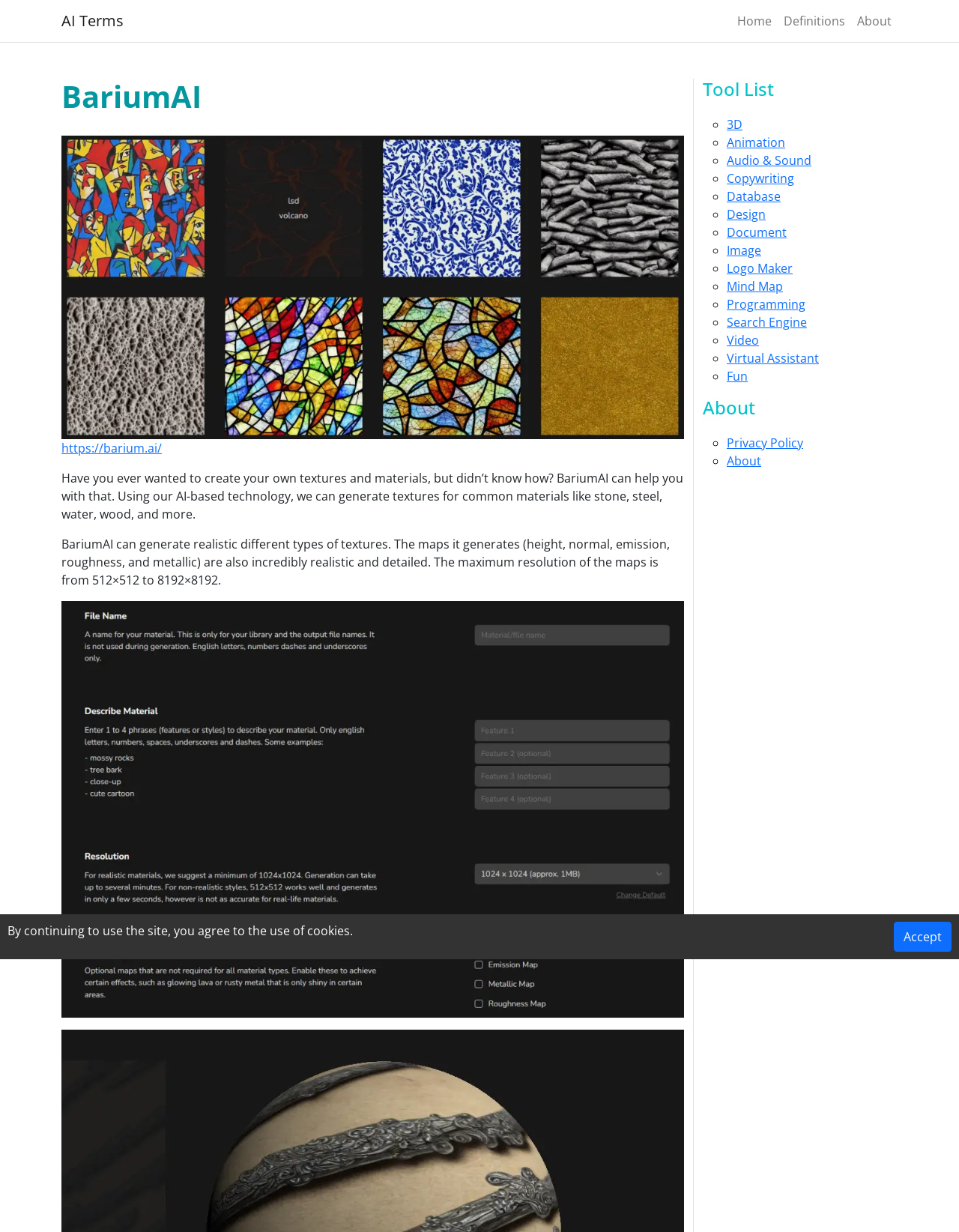Find and provide the bounding box coordinates for the UI element described here: "Audio & Sound". The coordinates should be given as four float numbers between 0 and 1: [left, top, right, bottom].

[0.758, 0.123, 0.846, 0.137]